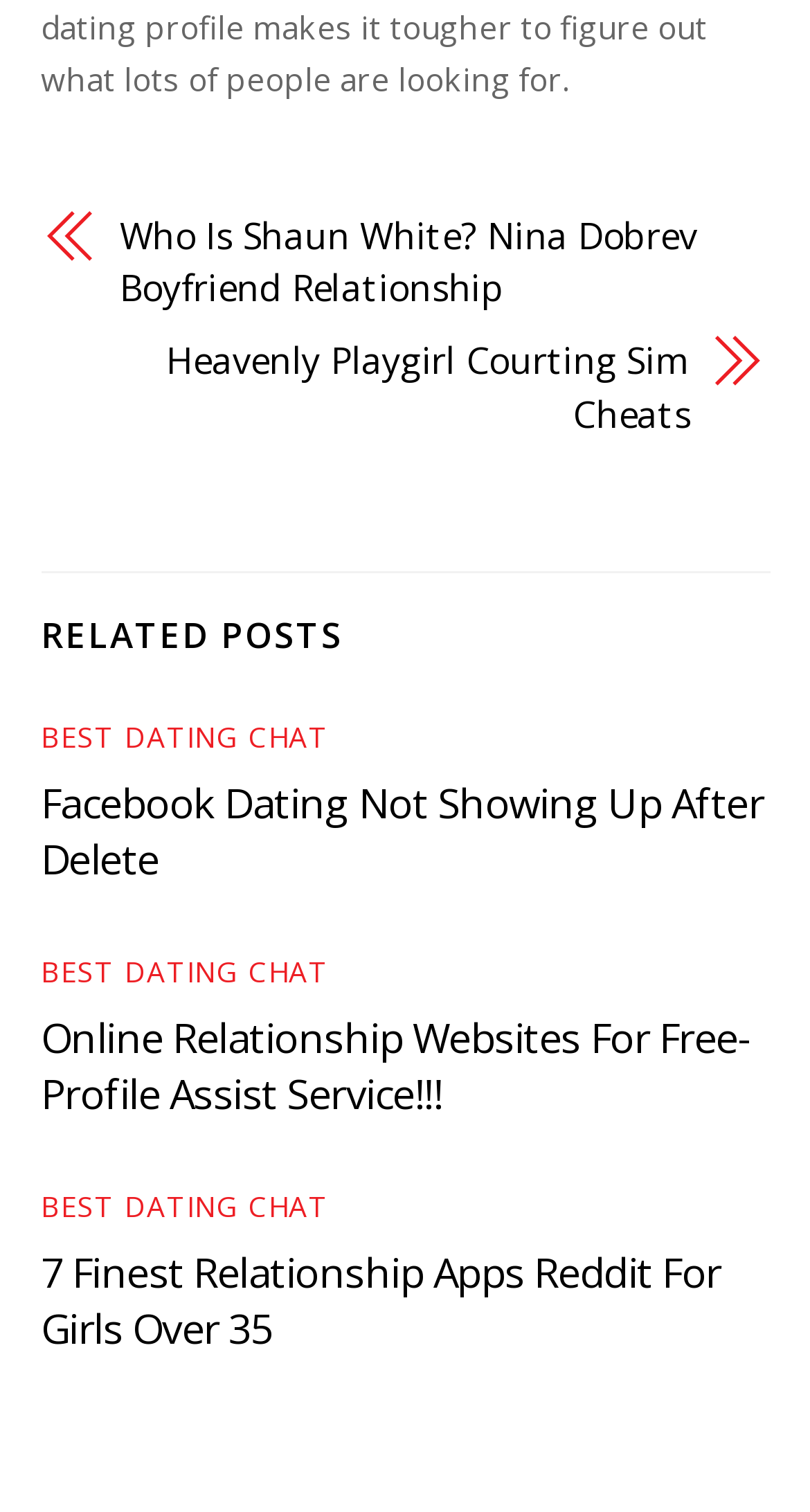Refer to the screenshot and give an in-depth answer to this question: How many times does the link 'BEST DATING CHAT' appear?

I looked at all the articles under the 'RELATED POSTS' heading and saw that the link 'BEST DATING CHAT' appears in each of the three articles, so it appears three times.